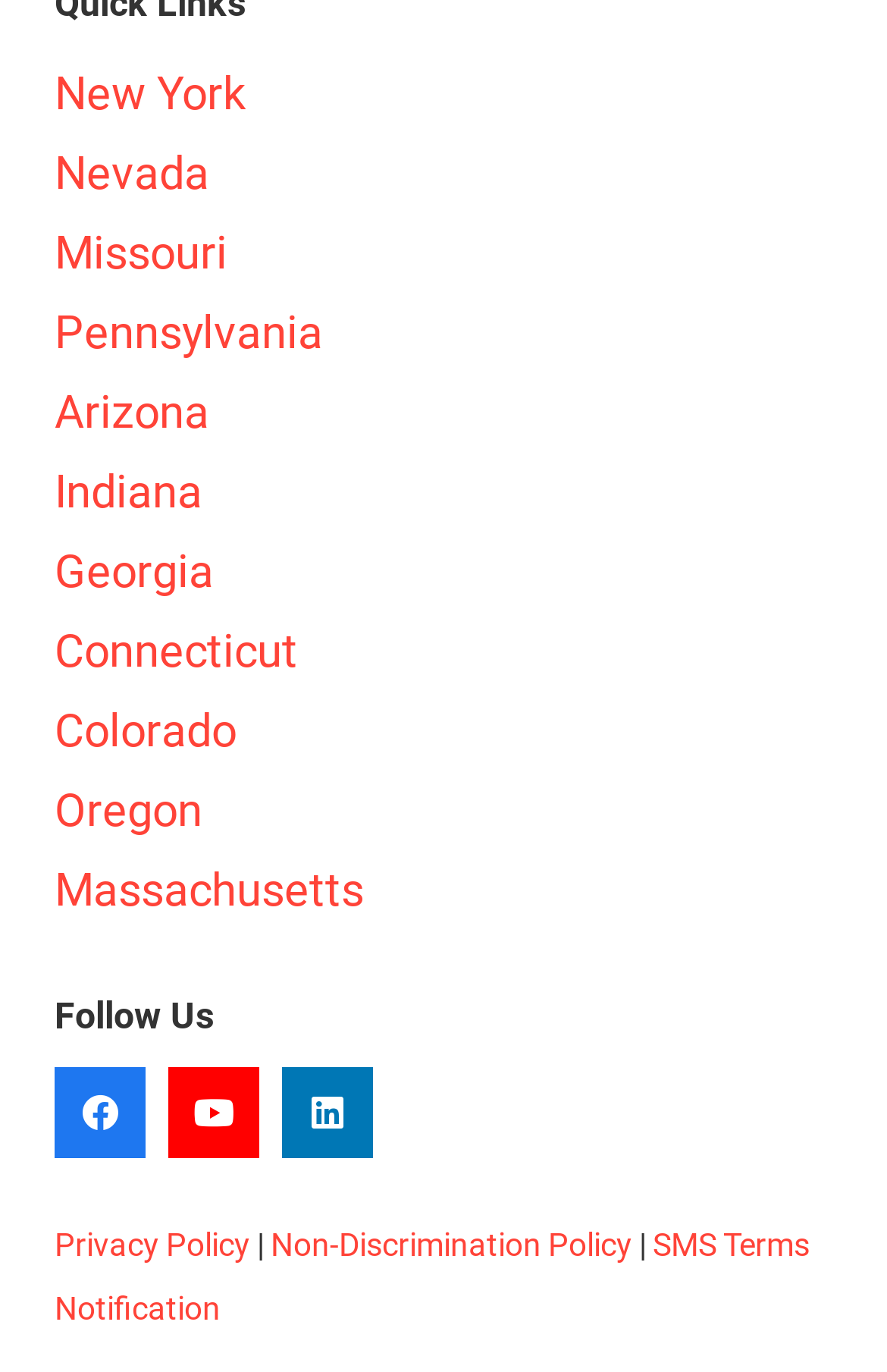How many states are listed?
Provide a detailed and extensive answer to the question.

I counted the number of link elements with OCR text related to state names and found that there are 13 states listed on the webpage.